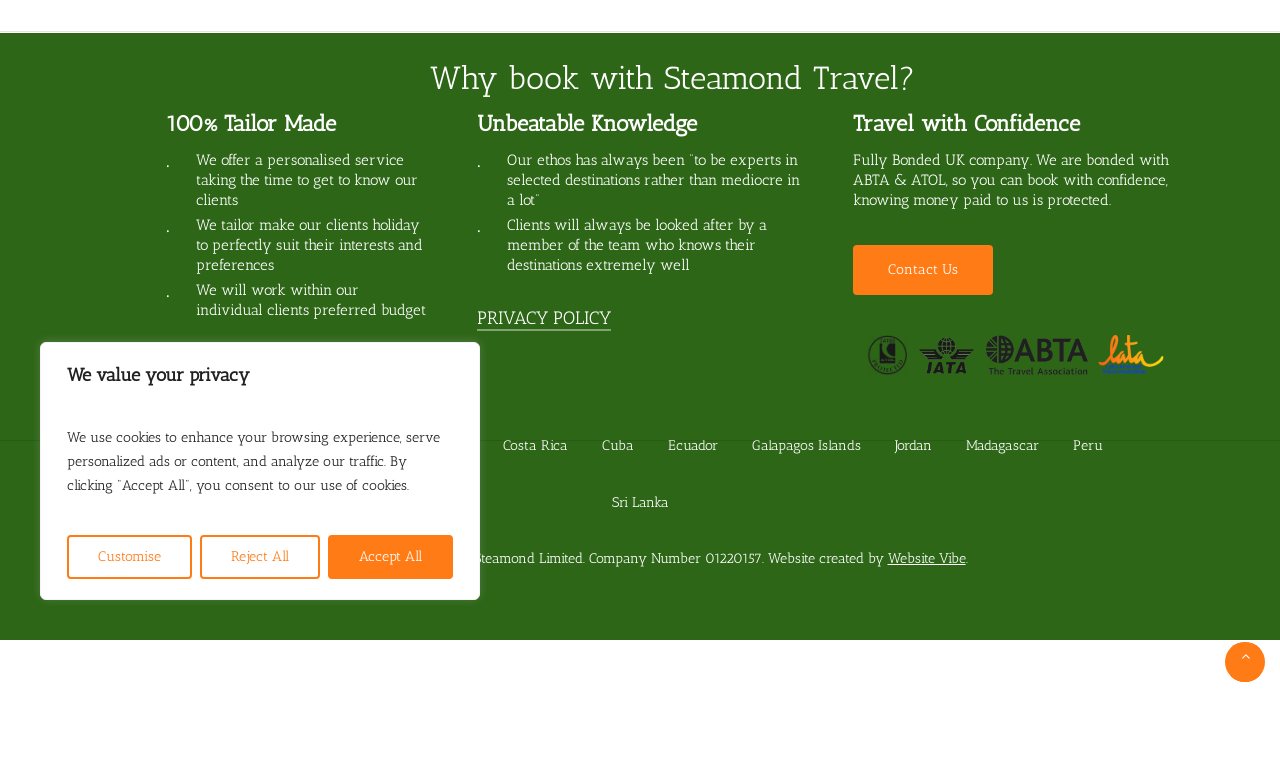Find the bounding box coordinates corresponding to the UI element with the description: "Sri Lanka". The coordinates should be formatted as [left, top, right, bottom], with values as floats between 0 and 1.

[0.478, 0.647, 0.522, 0.678]